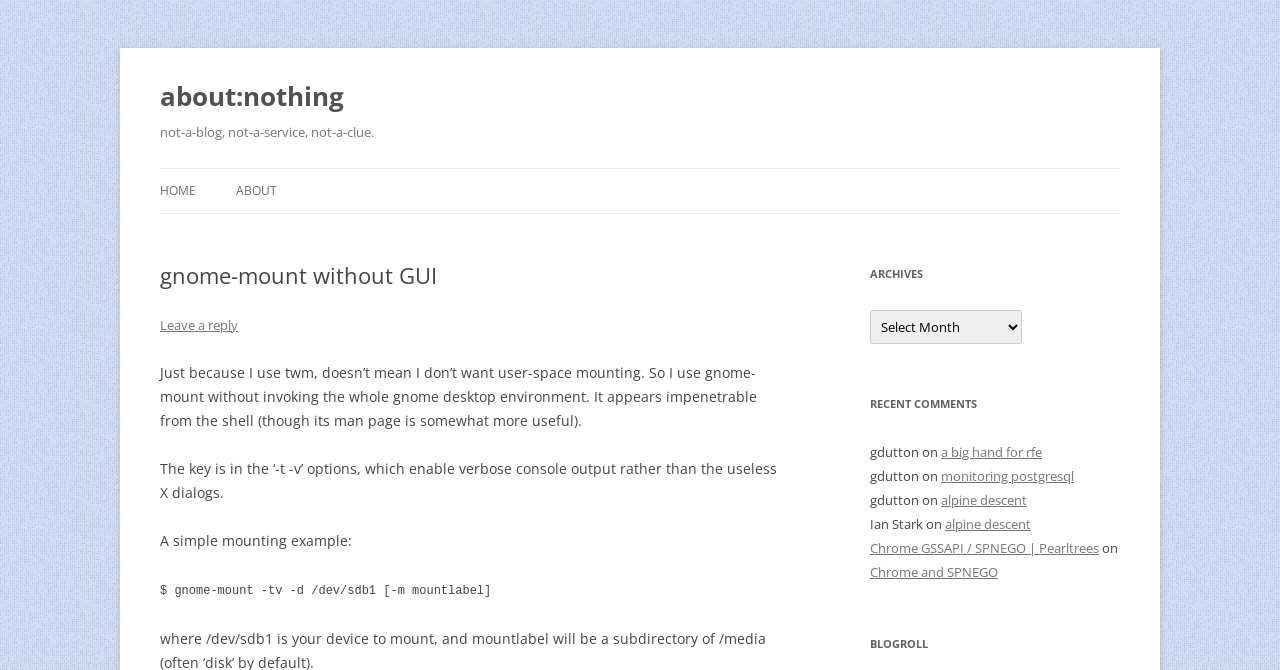Use a single word or phrase to answer this question: 
What is the author's desktop environment?

twm